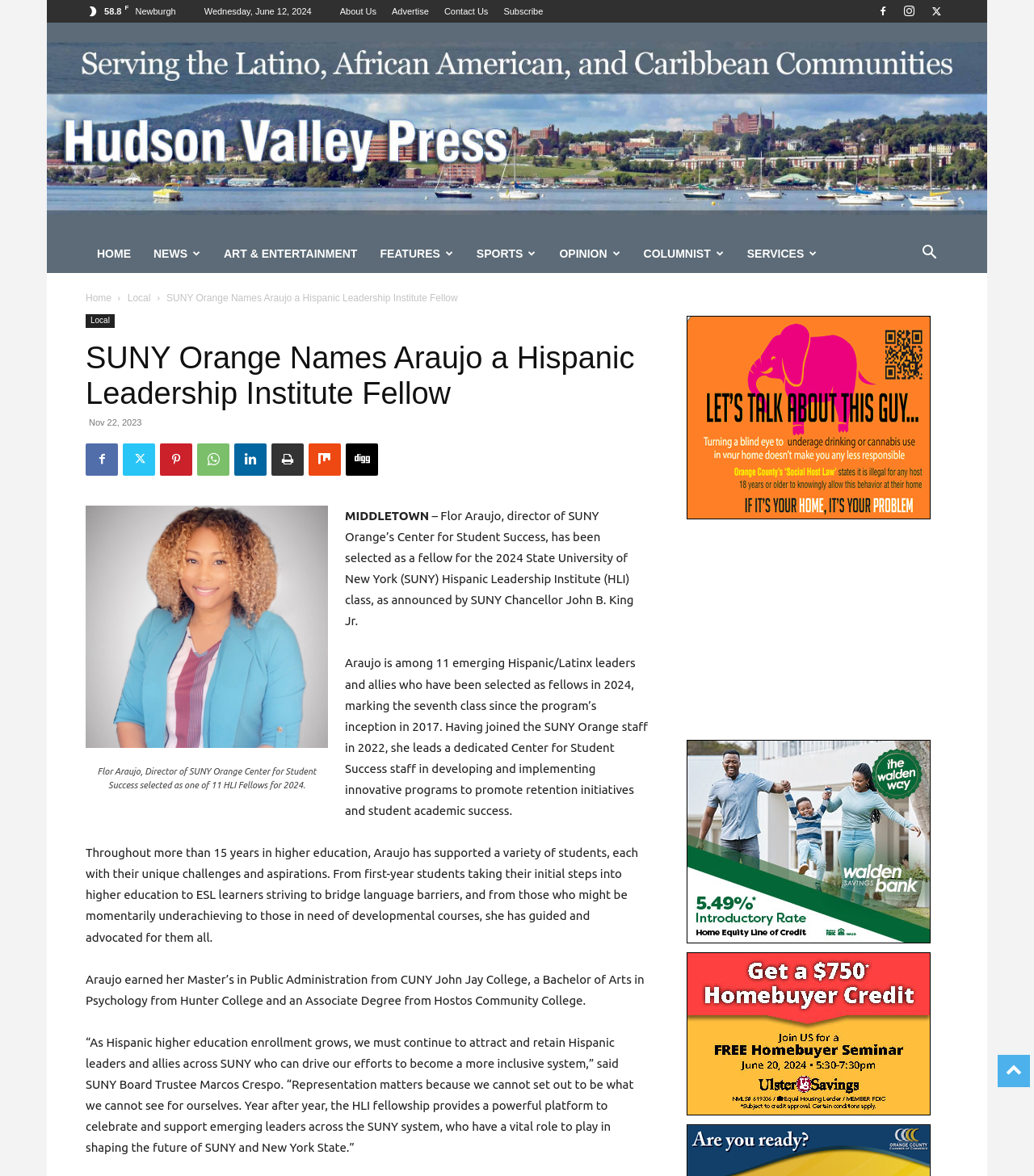Identify the bounding box for the UI element specified in this description: "Art & Entertainment". The coordinates must be four float numbers between 0 and 1, formatted as [left, top, right, bottom].

[0.205, 0.199, 0.357, 0.232]